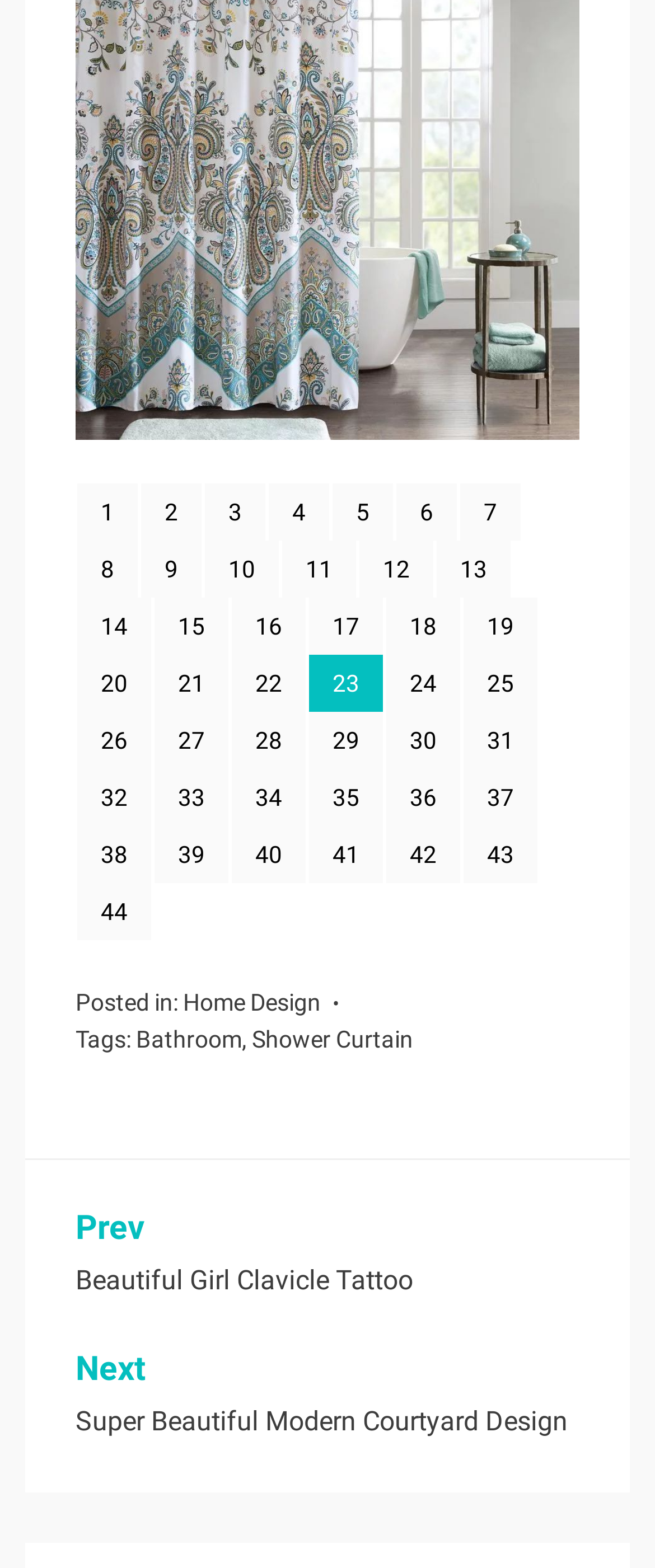Determine the bounding box coordinates of the element's region needed to click to follow the instruction: "go to home page". Provide these coordinates as four float numbers between 0 and 1, formatted as [left, top, right, bottom].

None